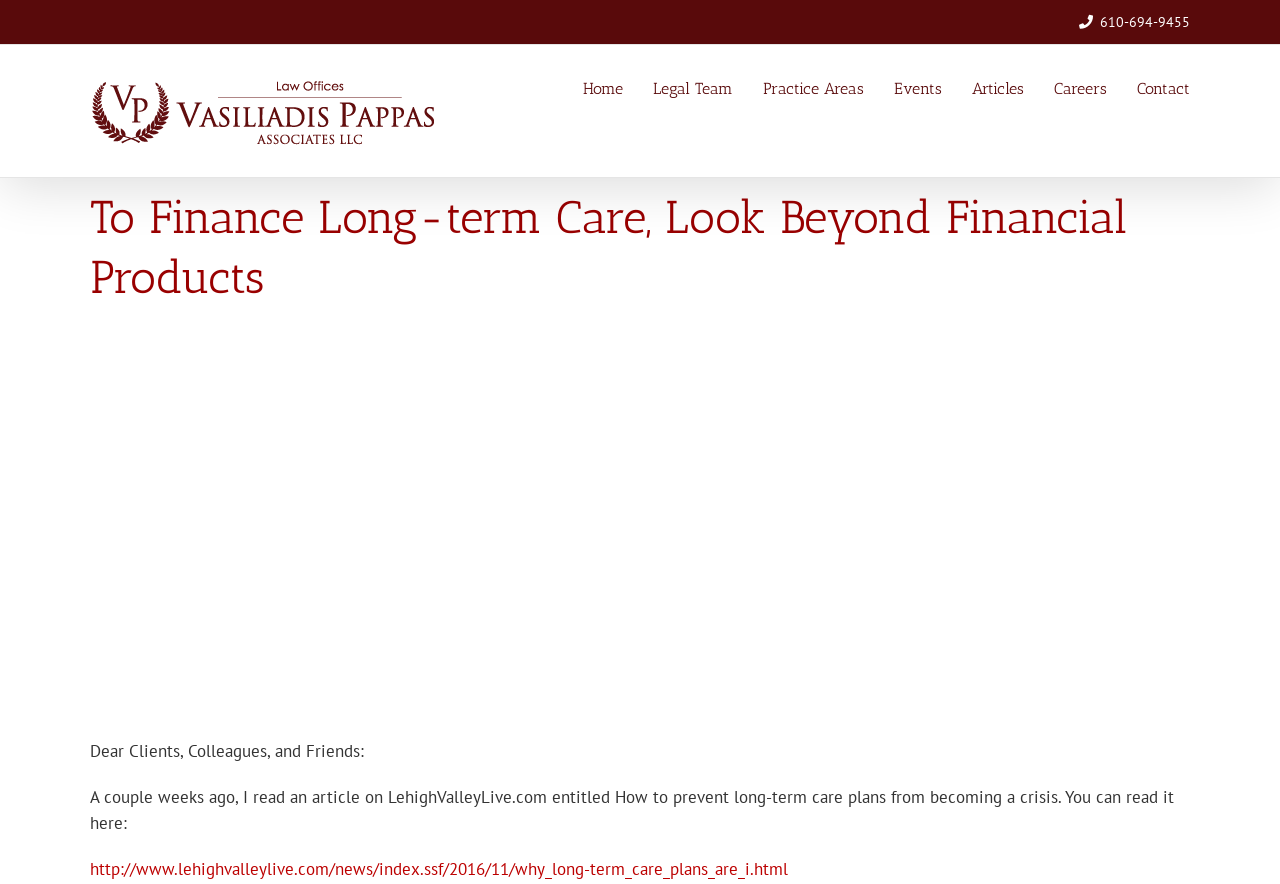Determine the bounding box coordinates of the section I need to click to execute the following instruction: "Read the article on LehighValleyLive.com". Provide the coordinates as four float numbers between 0 and 1, i.e., [left, top, right, bottom].

[0.07, 0.971, 0.616, 0.995]